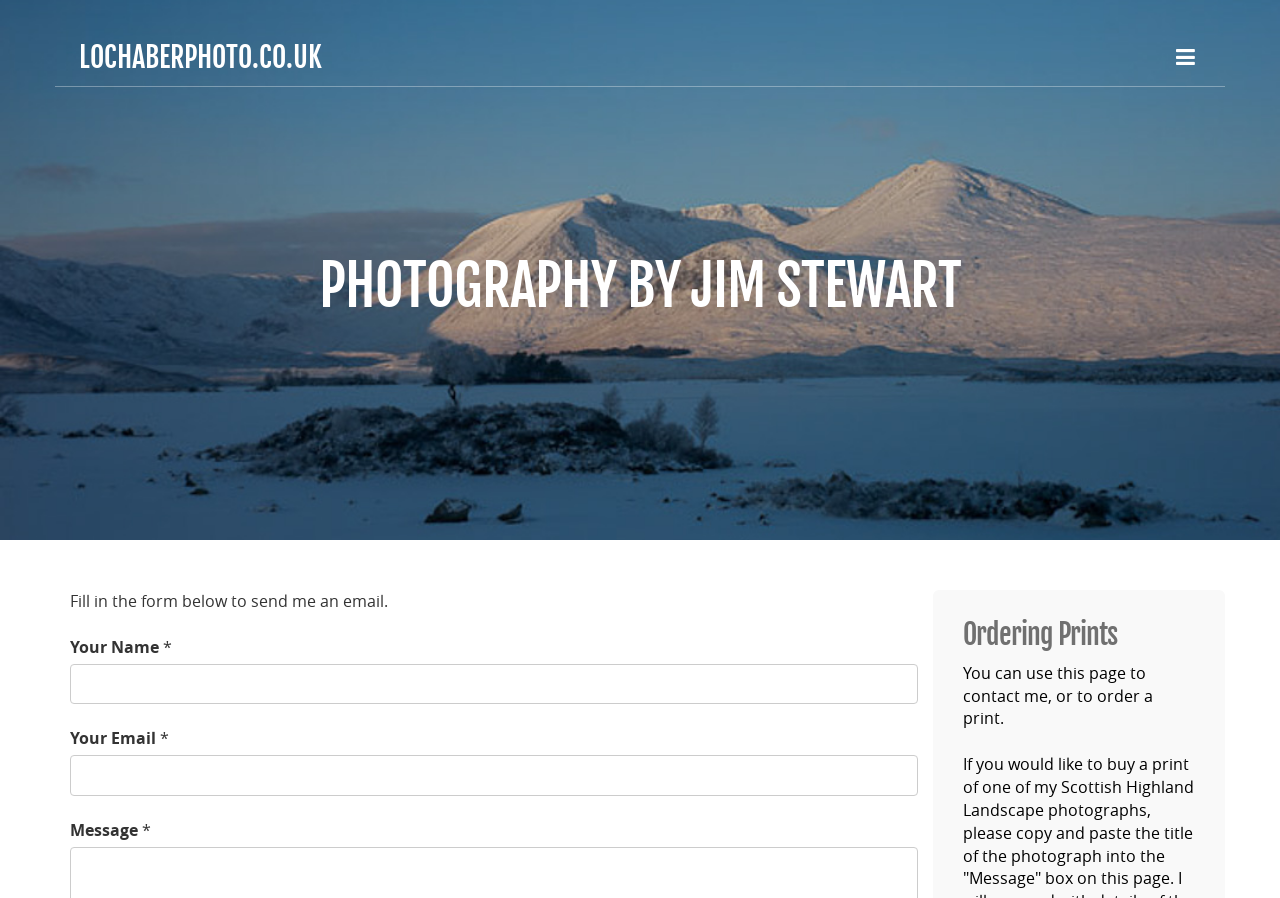What is the position of the 'Ordering Prints' section?
Refer to the image and provide a detailed answer to the question.

The 'Ordering Prints' section is located at the bottom right of the page, as indicated by its bounding box coordinates [0.752, 0.69, 0.934, 0.725] which have a higher y1 value than other elements.